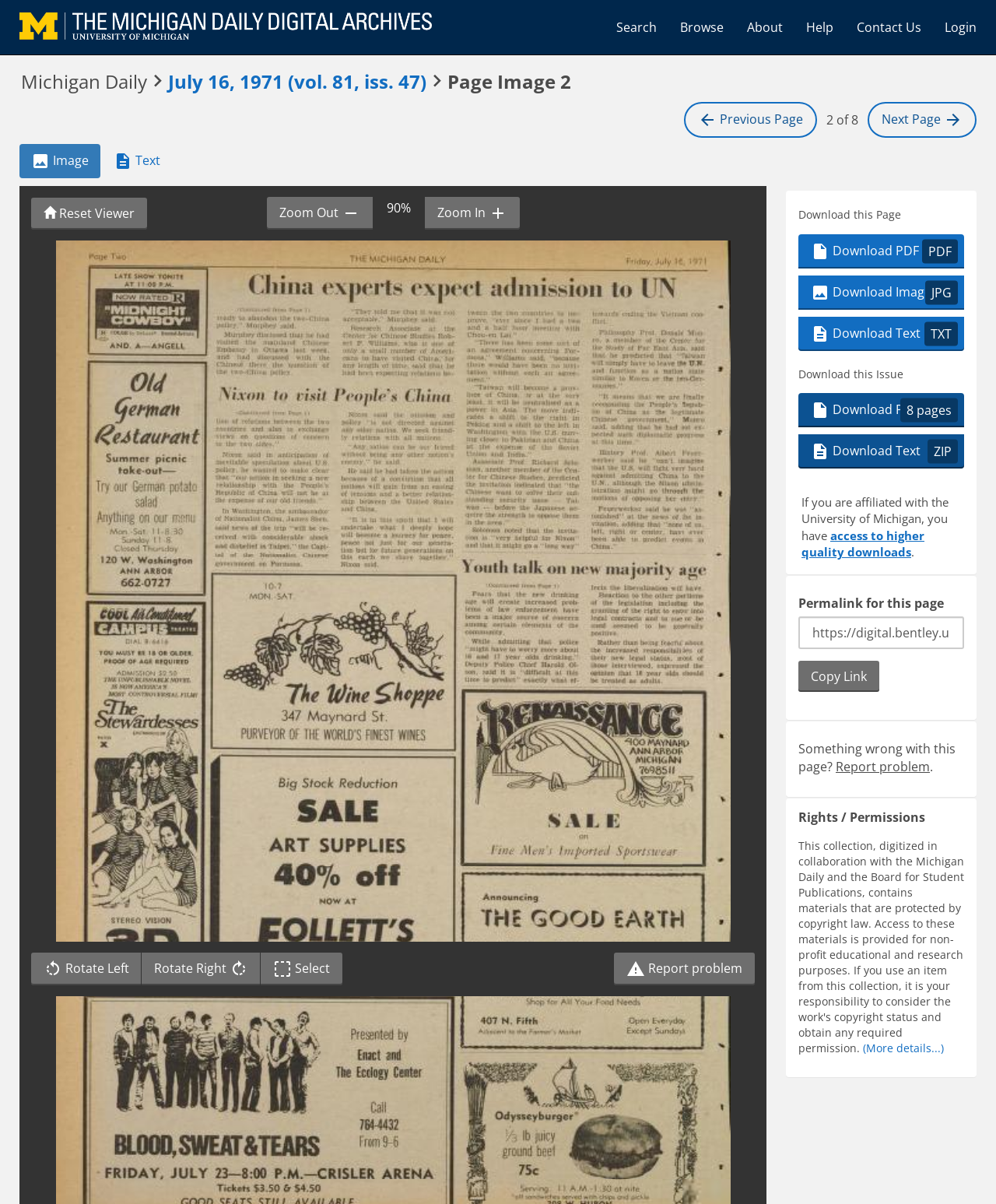What is the default zoom level of the page?
Provide an in-depth and detailed explanation in response to the question.

The default zoom level of the page can be determined by looking at the zoom controls, which display the current zoom level as 90%.